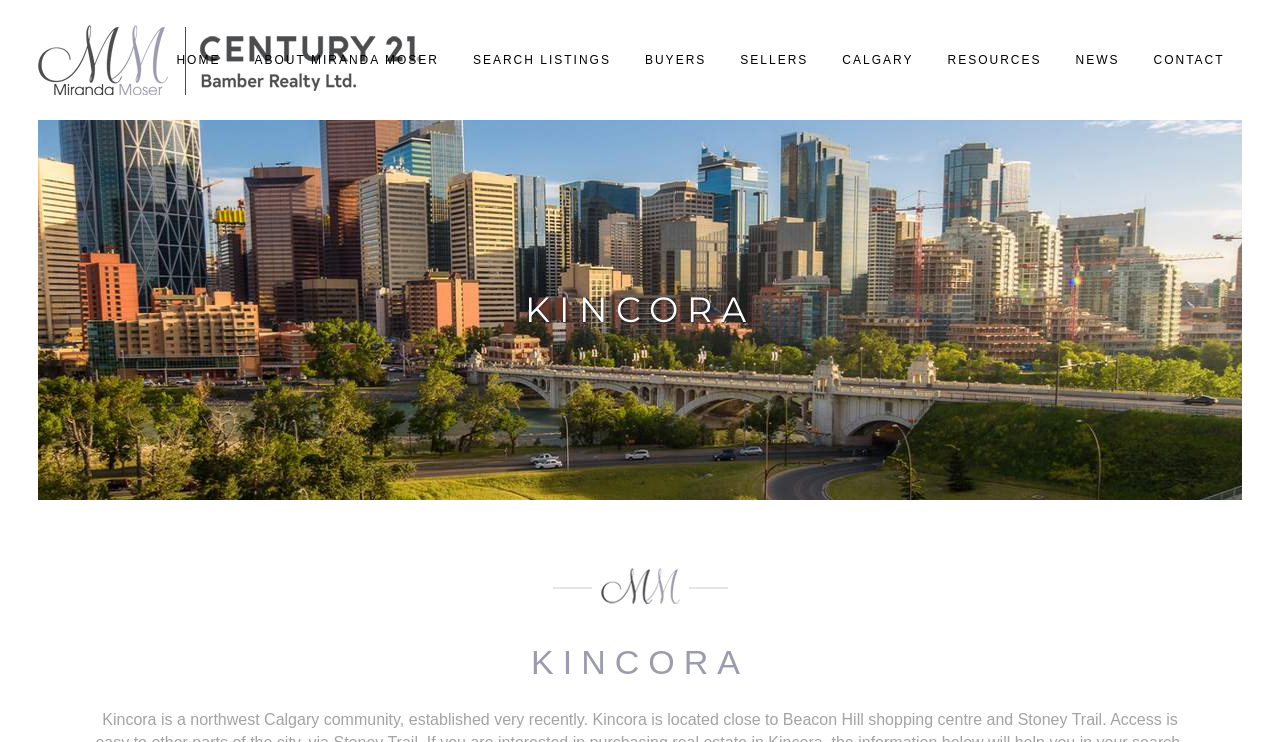Please determine the bounding box coordinates for the UI element described as: "Send Me a Text".

[0.0, 0.14, 0.032, 0.32]